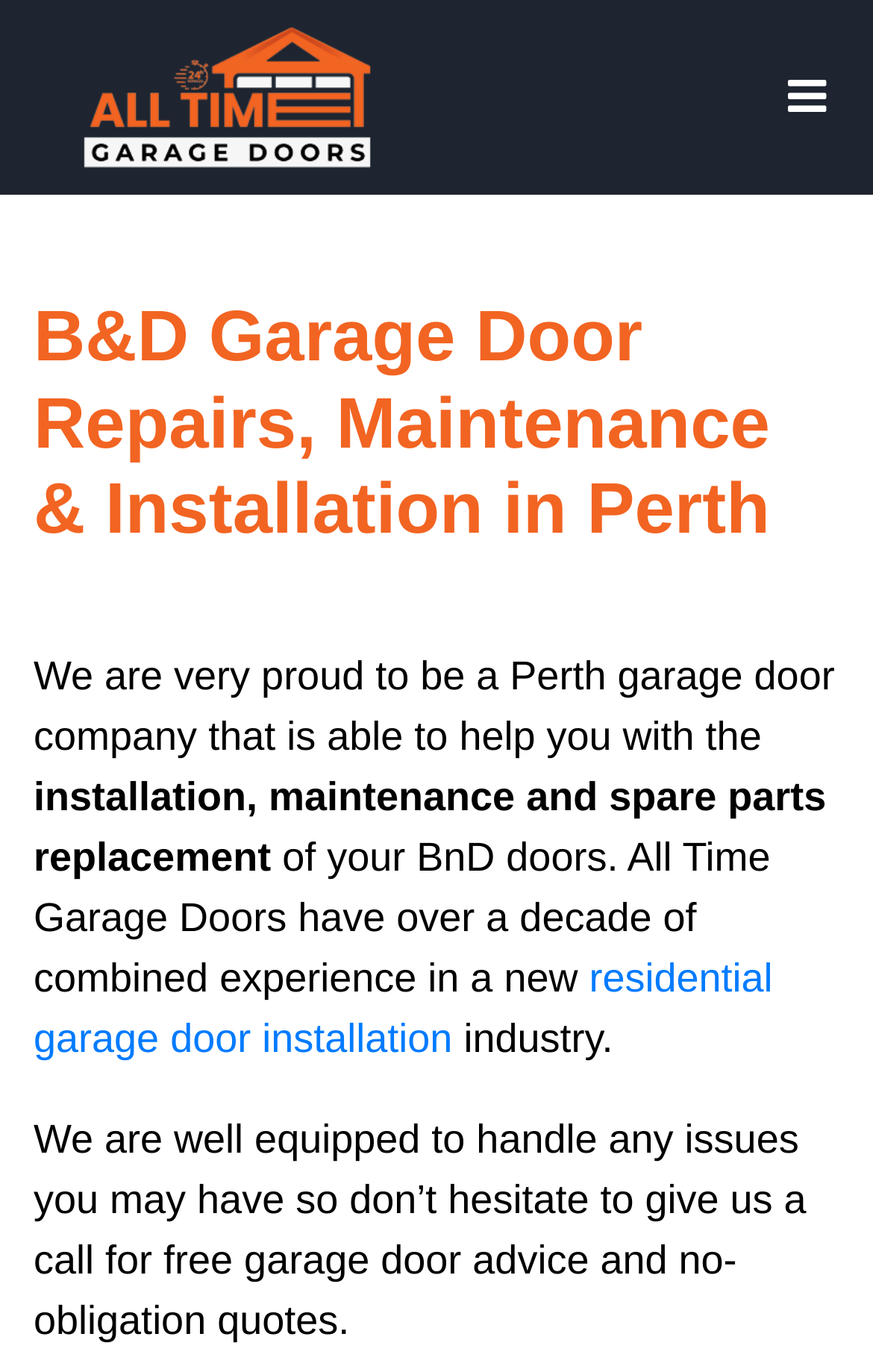Refer to the image and provide a thorough answer to this question:
What services do they offer?

The webpage mentions 'installation, maintenance and spare parts replacement' as the services they offer for B&D doors, indicating that they provide a range of services related to garage doors.